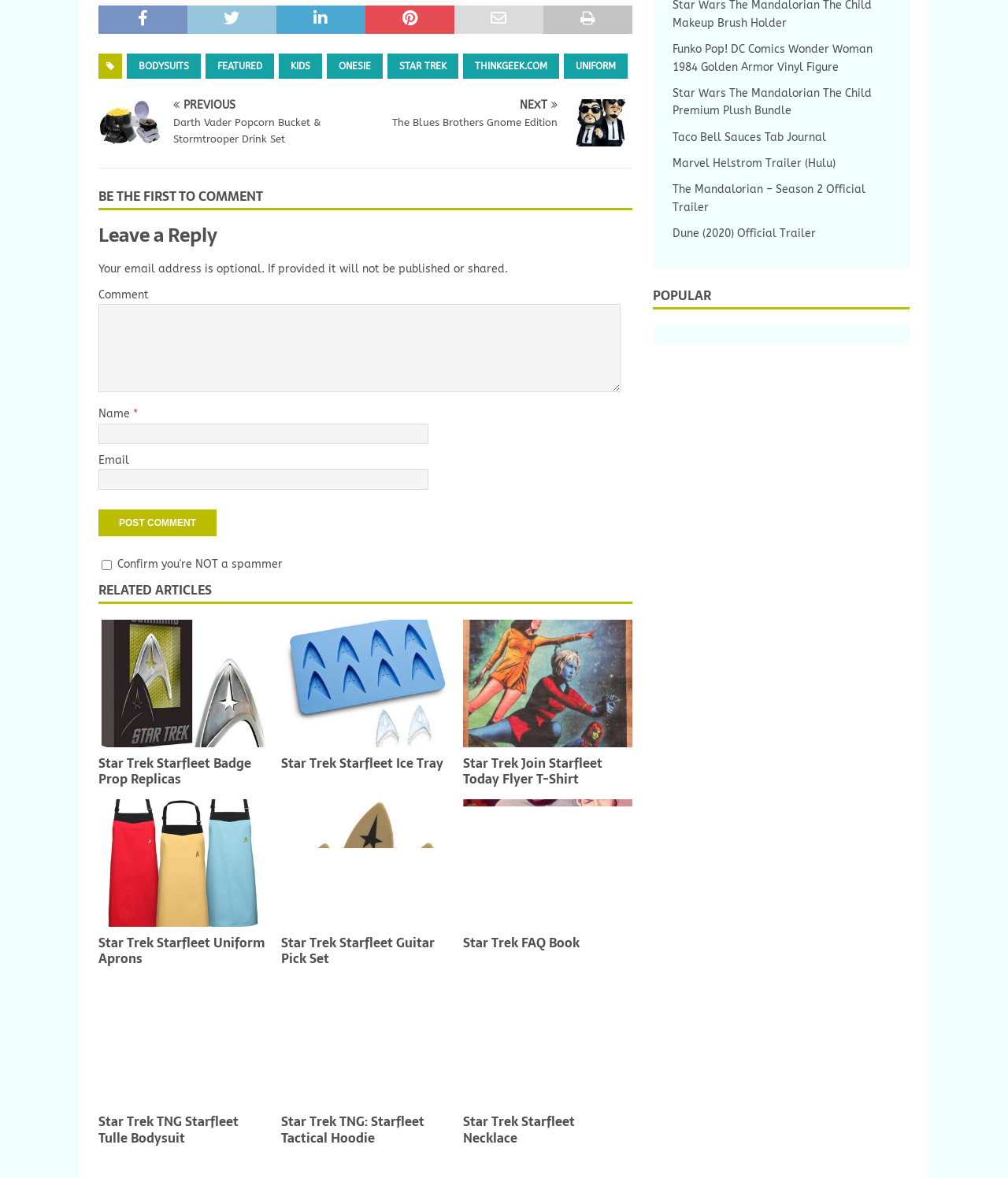Please identify the bounding box coordinates of the element that needs to be clicked to execute the following command: "Click the 'Star Trek Starfleet Command Badge' link". Provide the bounding box using four float numbers between 0 and 1, formatted as [left, top, right, bottom].

[0.098, 0.526, 0.265, 0.634]